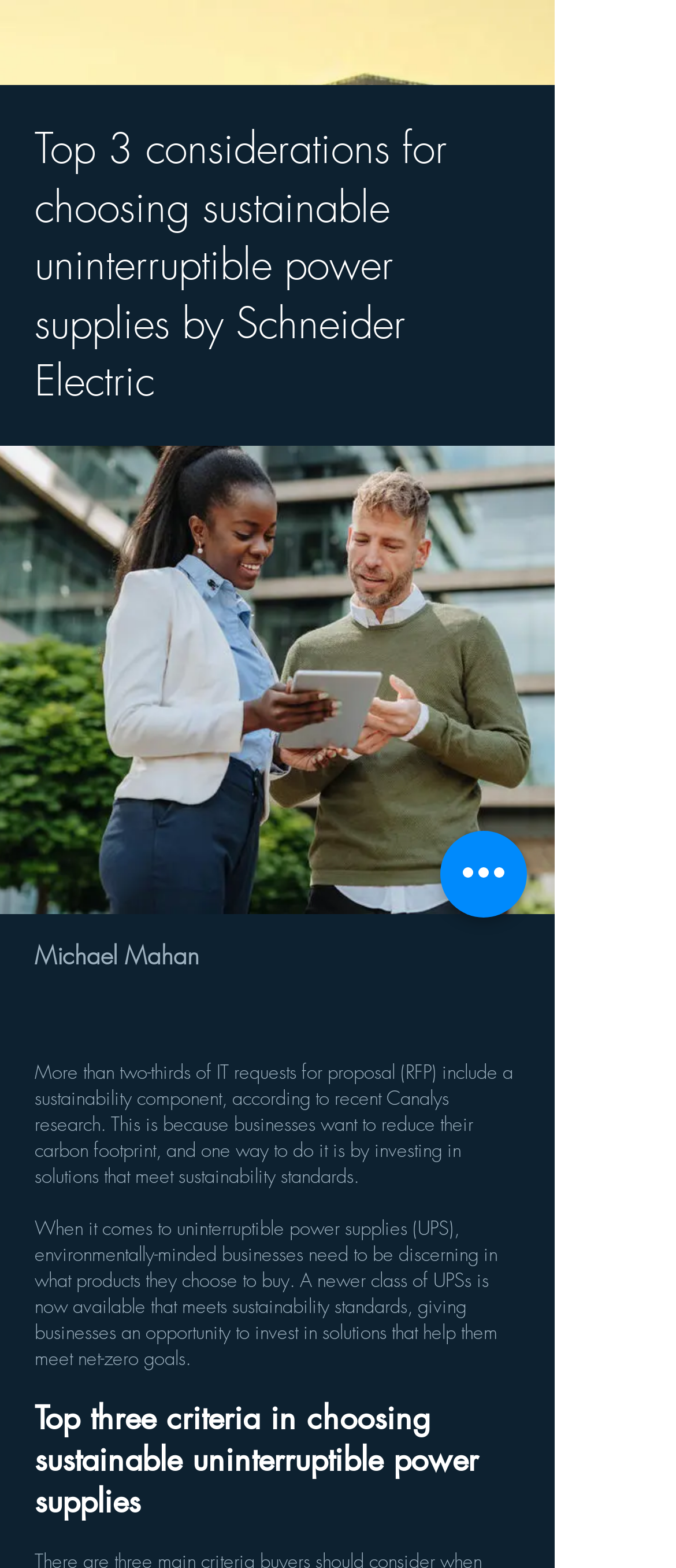Who is the author of the article?
Could you answer the question in a detailed manner, providing as much information as possible?

The author of the article is mentioned at the top of the webpage, where it says 'Michael Mahan'. This is likely the name of the person who wrote the article.